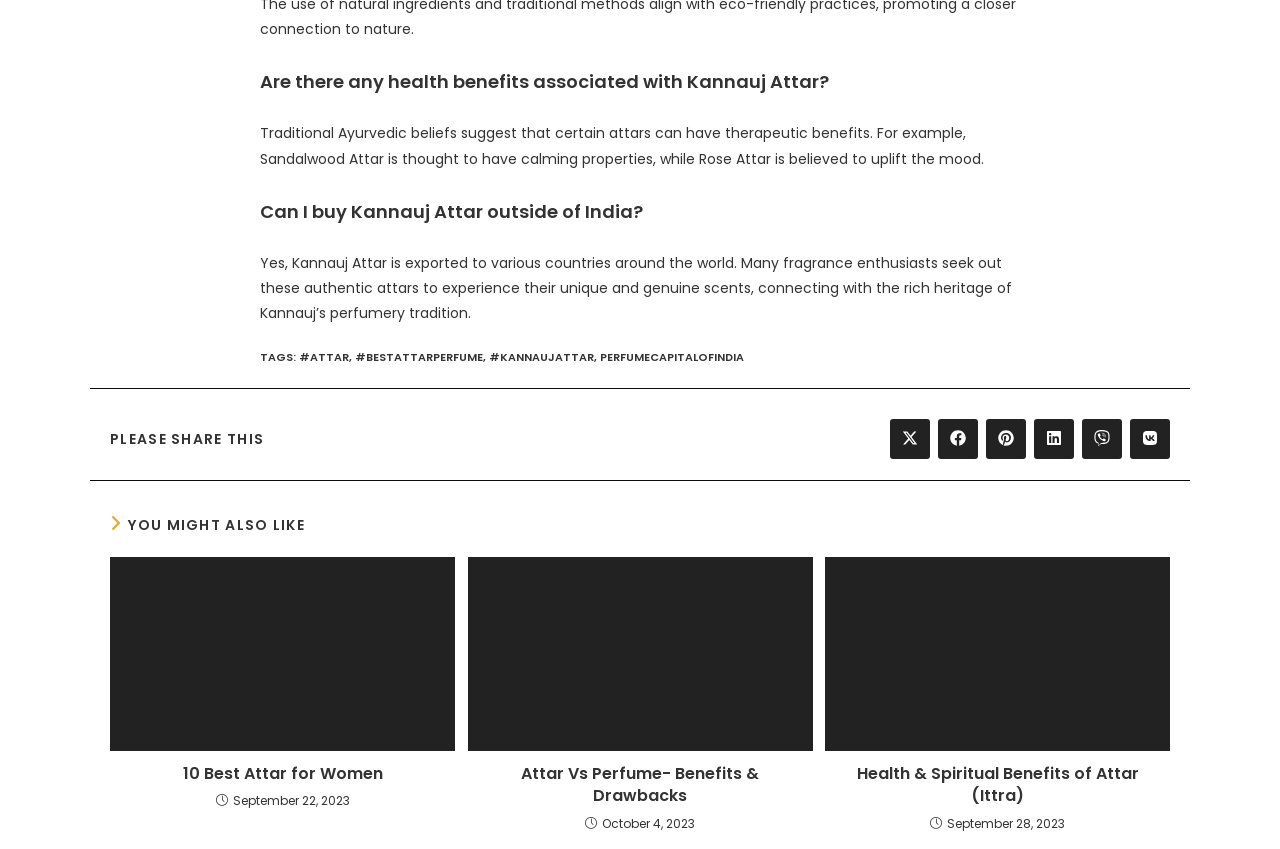Please identify the bounding box coordinates of the element I should click to complete this instruction: 'Share on Facebook'. The coordinates should be given as four float numbers between 0 and 1, like this: [left, top, right, bottom].

[0.733, 0.494, 0.764, 0.541]